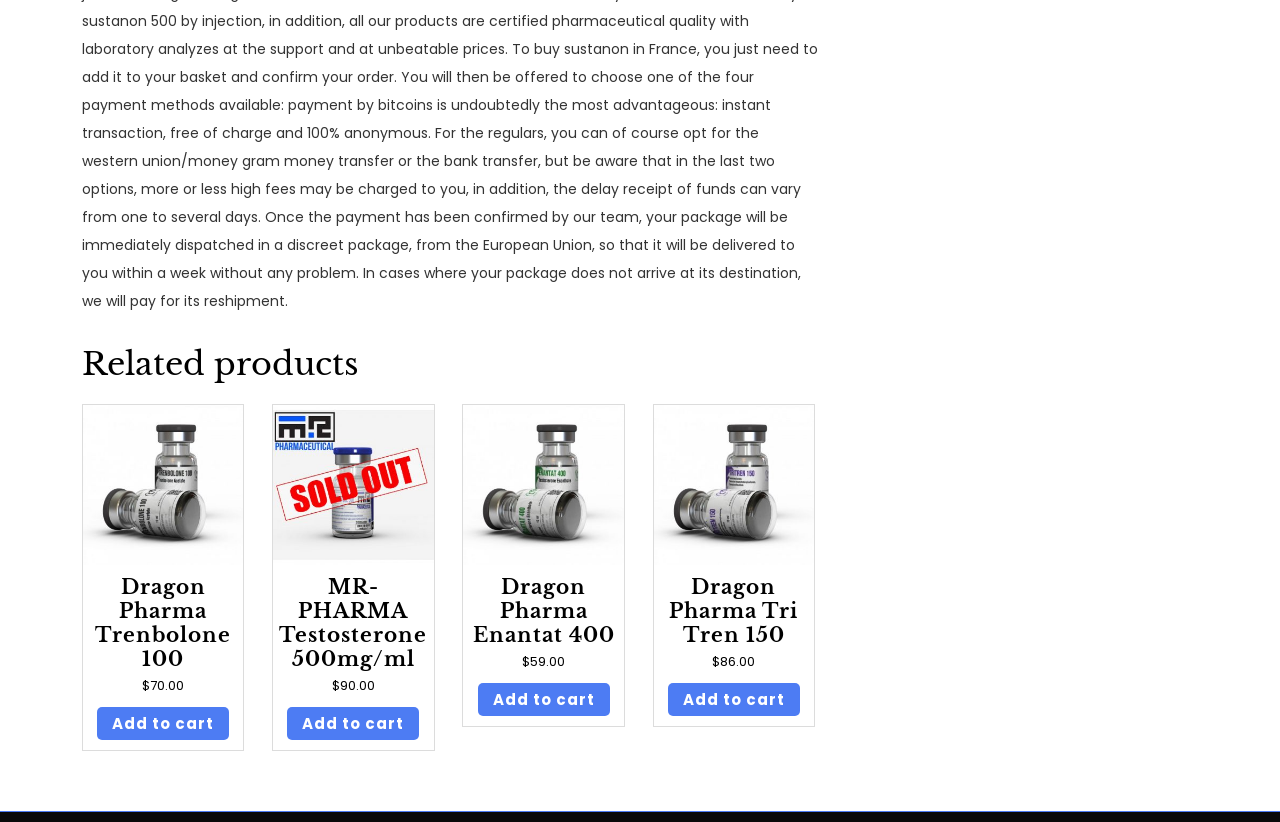Please reply with a single word or brief phrase to the question: 
What is the function of the 'Add to cart' links?

To add products to cart